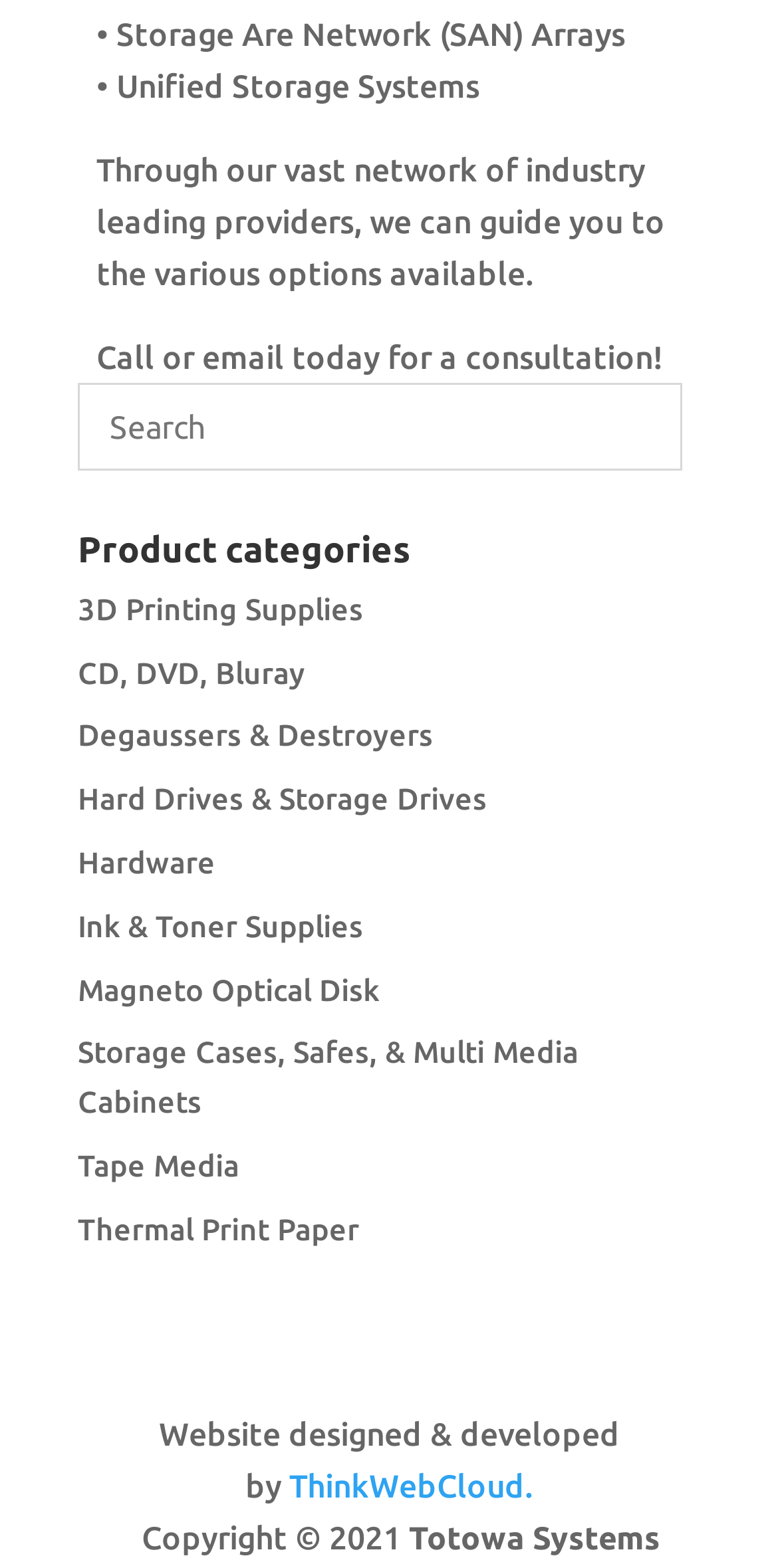What is the copyright year?
Please answer the question as detailed as possible.

The static text 'Copyright © 2021' at the bottom of the page indicates that the copyright year is 2021.